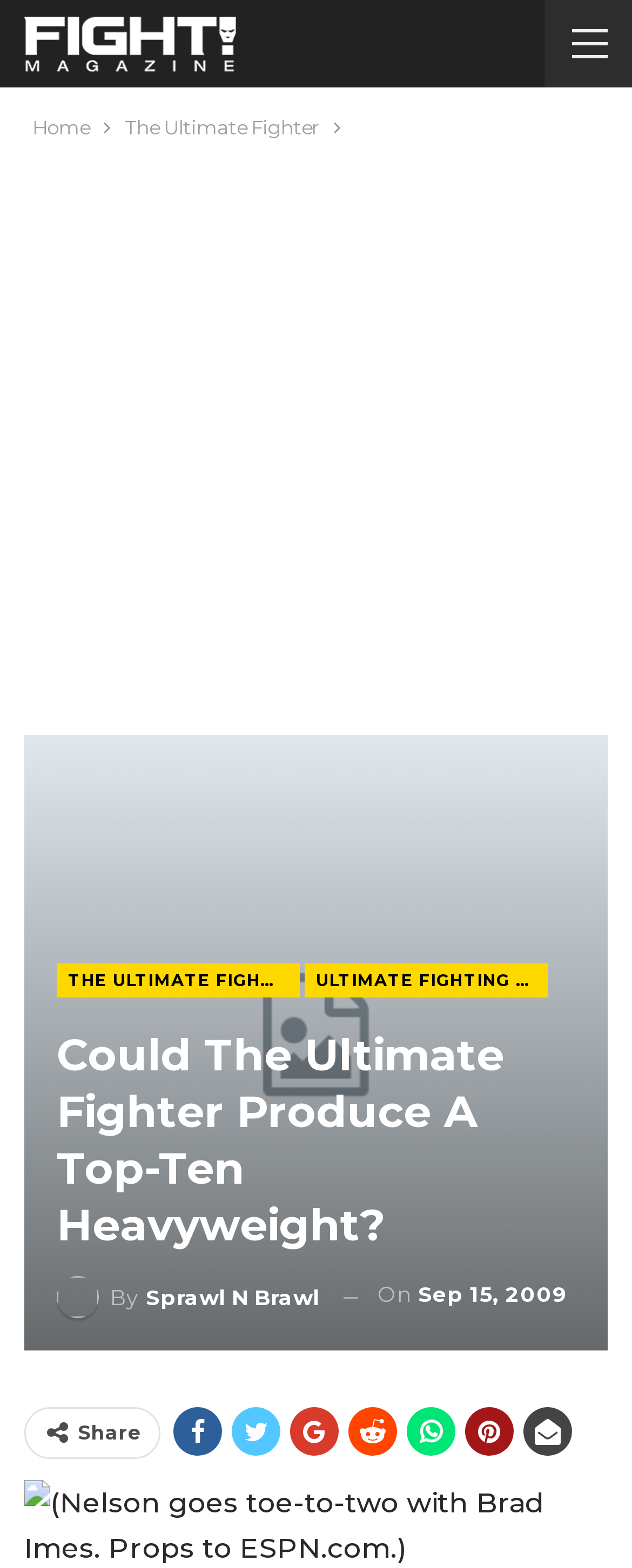Extract the bounding box coordinates for the described element: "By Sprawl n Brawl". The coordinates should be represented as four float numbers between 0 and 1: [left, top, right, bottom].

[0.09, 0.812, 0.505, 0.841]